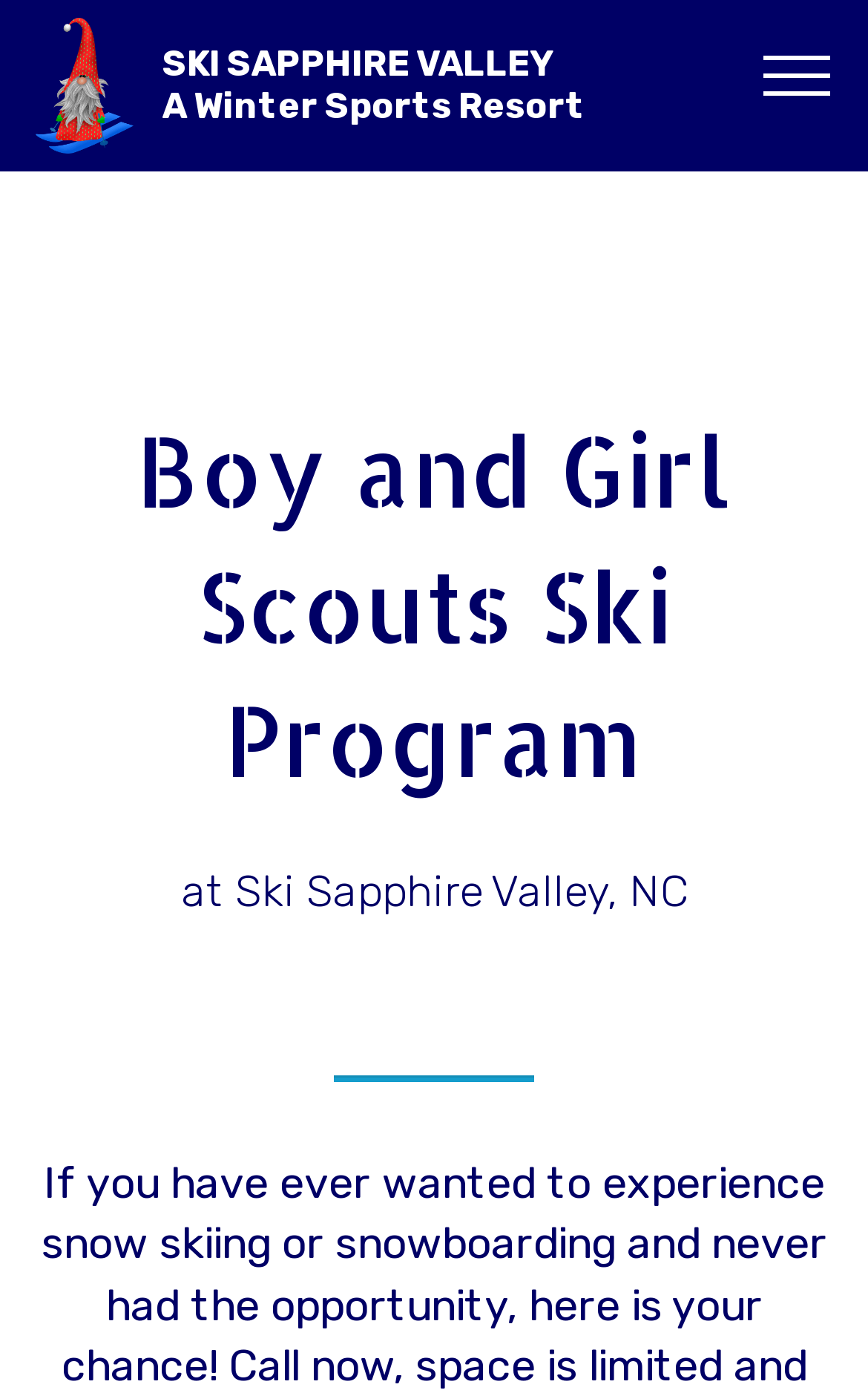Summarize the webpage with a detailed and informative caption.

The webpage is about Ski Sapphire Valley Resort, a winter sports resort in North Carolina. At the top left corner, there is a button to toggle navigation. Next to it, on the top left, is a link with an image of "Ski Sapphire Valley". 

On the top center, there is a prominent link that reads "SKI SAPPHIRE VALLEY A Winter Sports Resort". Below this link, there are two headings. The first heading says "Boy and Girl Scouts Ski Program", and the second heading says "at Ski Sapphire Valley, NC". These headings are positioned side by side, with the first one on the left and the second one on the right. 

There is a horizontal separator below these headings, which separates the top section from the rest of the content.